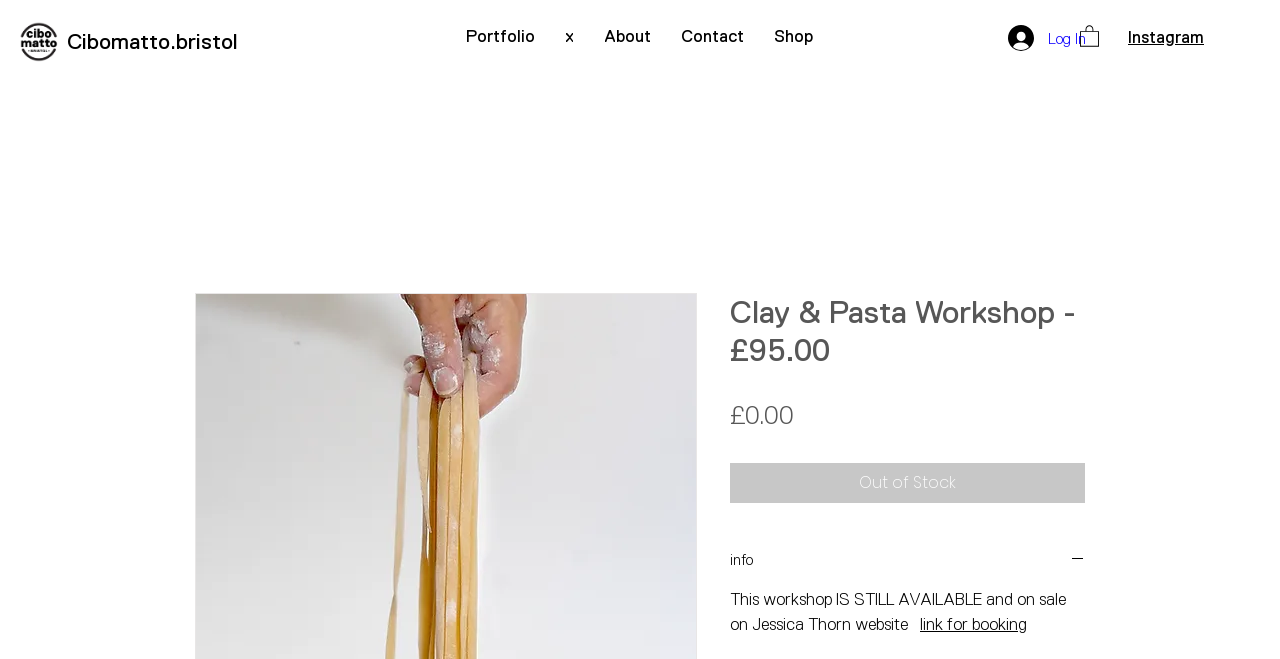What is the purpose of the 'info' button?
Give a detailed response to the question by analyzing the screenshot.

I inferred the purpose of the 'info' button by looking at its expanded state and the heading element that says 'info'.